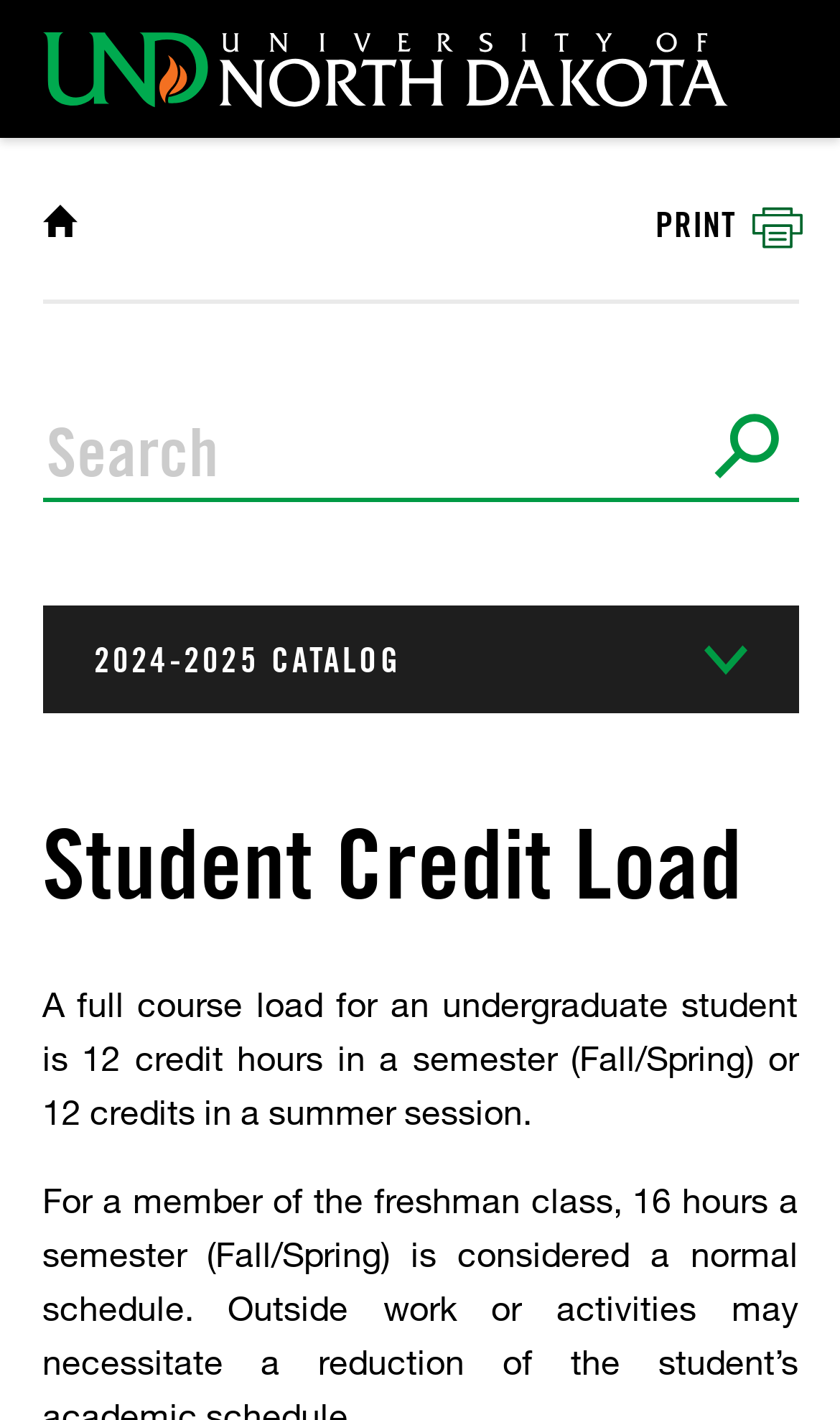Explain the contents of the webpage comprehensively.

The webpage is about Student Credit Load at the University of North Dakota. At the top left, there is a link to the University of North Dakota, accompanied by an image with the same name. Below this, there is a navigation section with breadcrumbs, featuring a link to the Catalog Home. To the right of the breadcrumbs, there is a button labeled "PRINT" with an icon.

Further down, there is a search function with a label "Search catalog" and a corresponding textbox. The search button is located to the right of the textbox. Below the search function, there is a button labeled "2024-2025 CATALOG" which, when expanded, reveals a heading titled "Student Credit Load". 

Under the heading, there is a paragraph of text explaining that a full course load for an undergraduate student is 12 credit hours in a semester or 12 credits in a summer session. At the bottom right of the page, there is a link labeled "Back to top" with an icon, allowing users to quickly navigate to the top of the page.